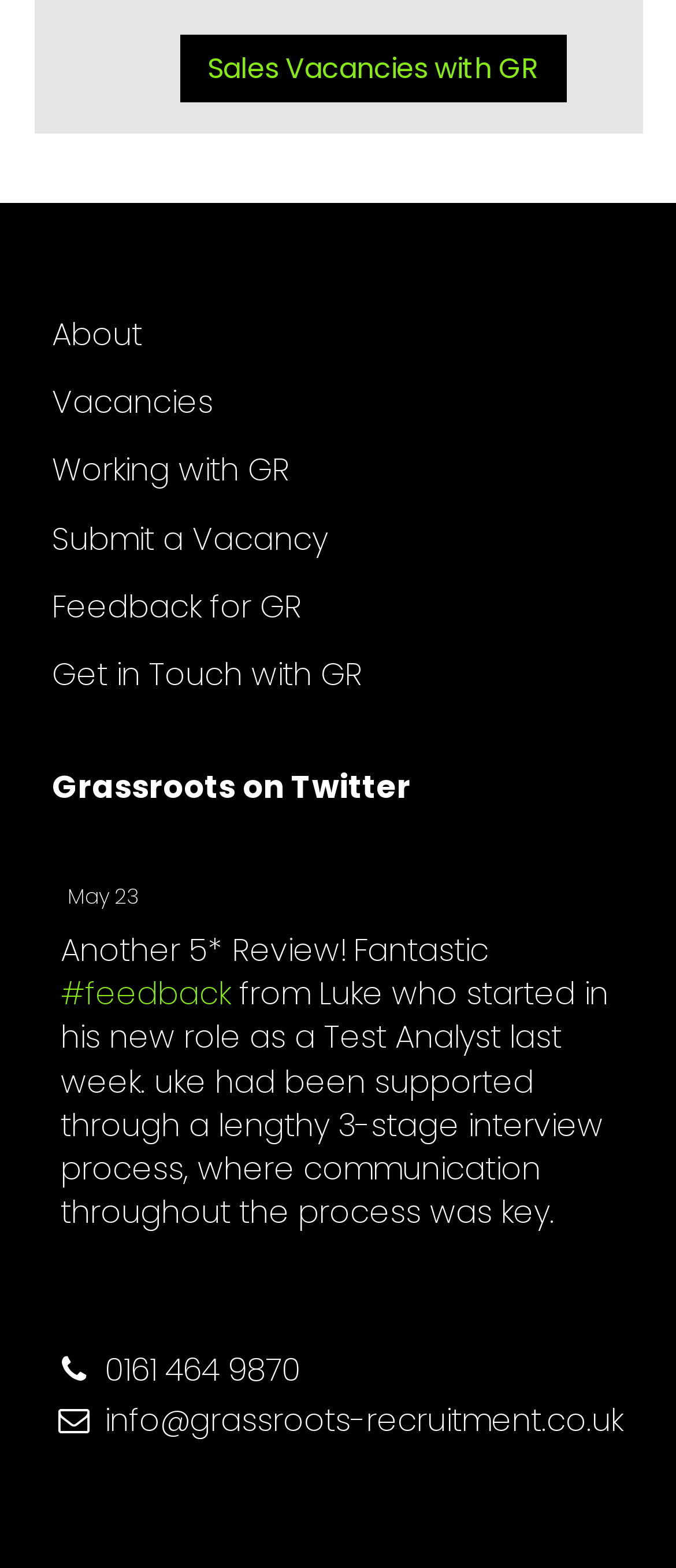How can I submit a vacancy on the webpage?
Give a detailed and exhaustive answer to the question.

I found the 'Submit a Vacancy' link by looking at the link element with the bounding box coordinates [0.077, 0.329, 0.485, 0.357], which allows users to submit a vacancy.